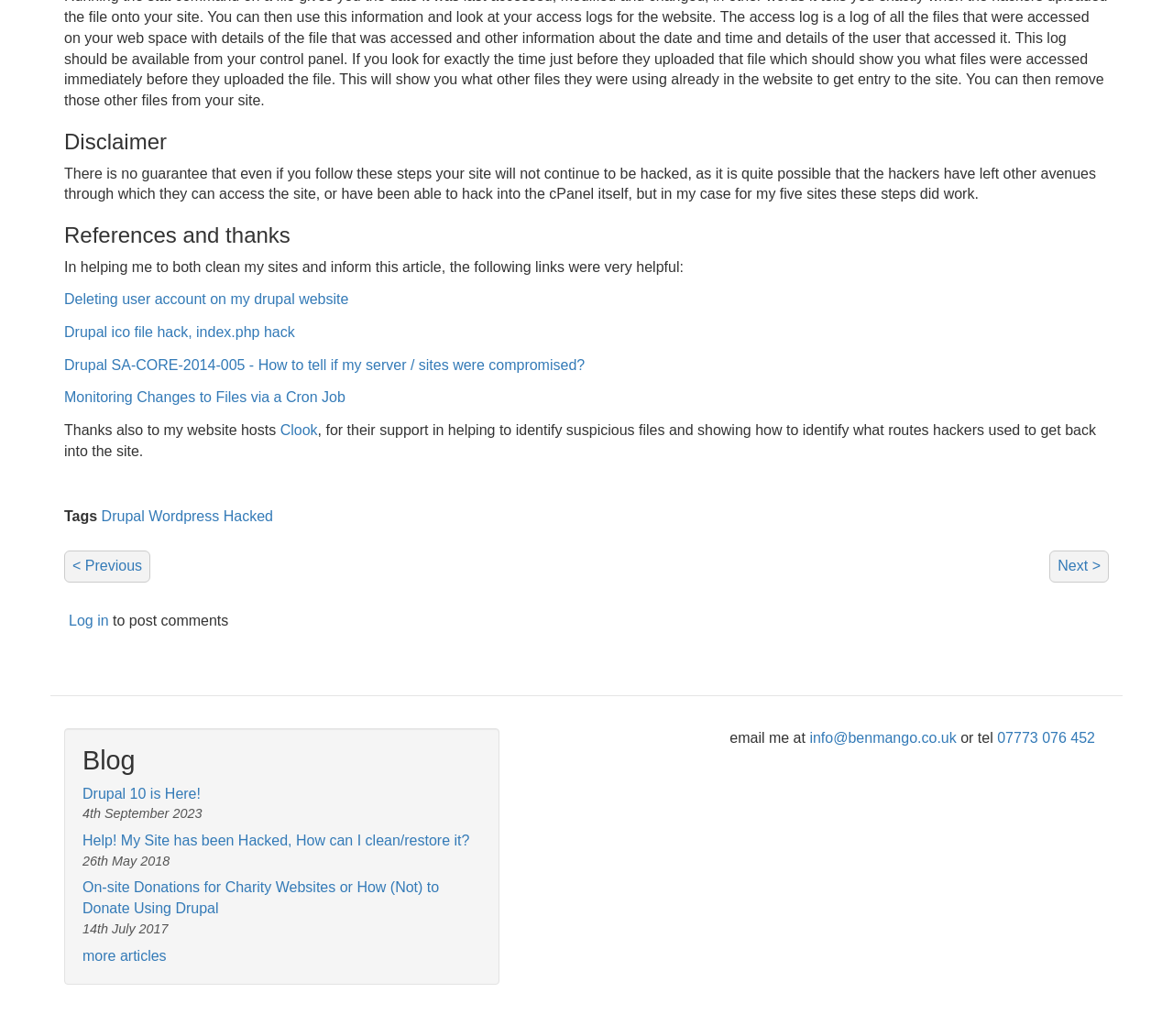What is the category of the blog posts?
Please use the image to deliver a detailed and complete answer.

Based on the links provided under the 'Blog' heading, it can be inferred that the category of the blog posts is related to Drupal and WordPress, as there are links to articles about Drupal 10 and hacked websites, which are relevant to these content management systems.